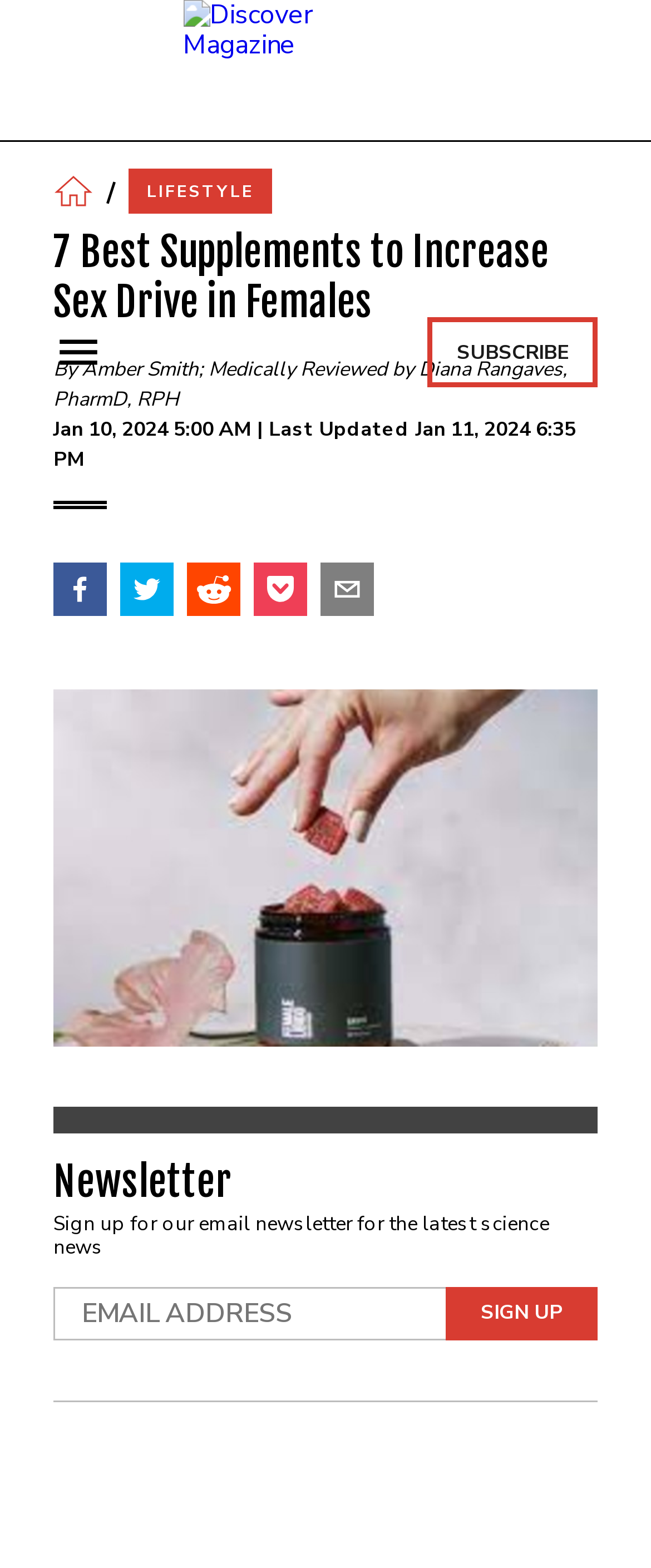What is the purpose of the textbox?
Can you provide an in-depth and detailed response to the question?

I found the answer by looking at the newsletter subscription section, where there is a textbox with a label 'Email Address'.